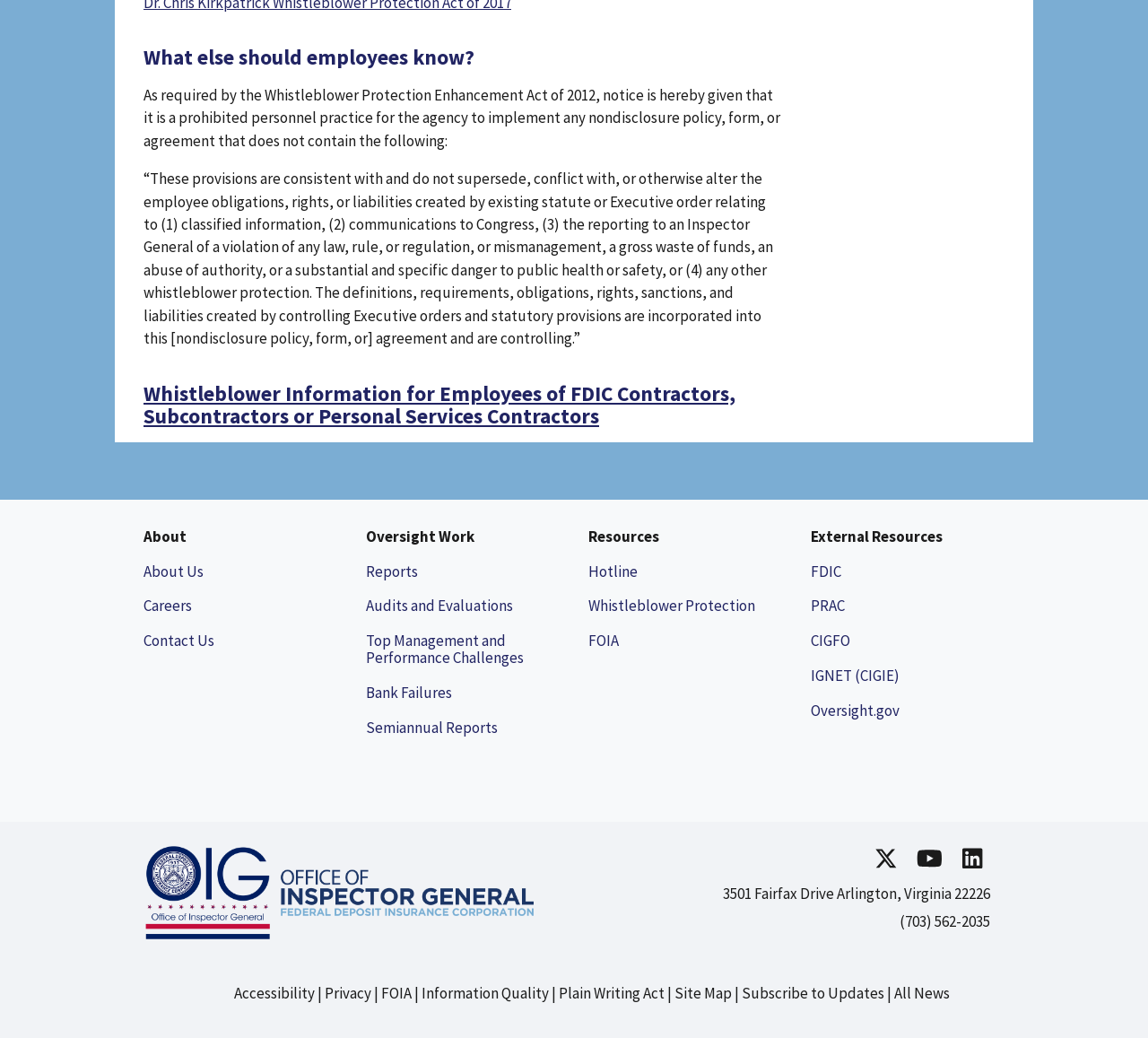Based on the element description: "CIGFO", identify the bounding box coordinates for this UI element. The coordinates must be four float numbers between 0 and 1, listed as [left, top, right, bottom].

[0.706, 0.608, 0.741, 0.627]